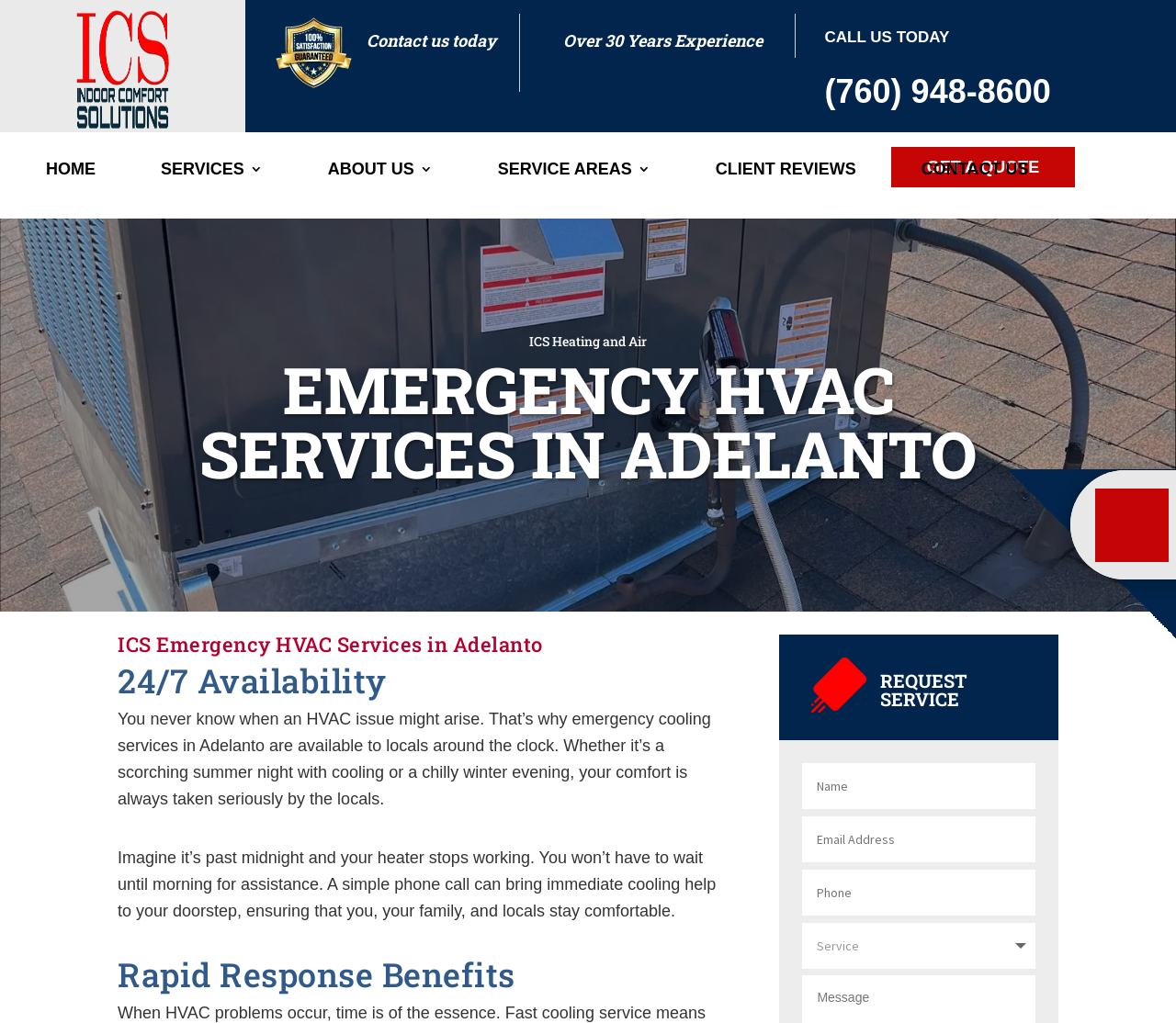Can you provide the bounding box coordinates for the element that should be clicked to implement the instruction: "Enter your information in the first text box"?

[0.682, 0.746, 0.88, 0.791]